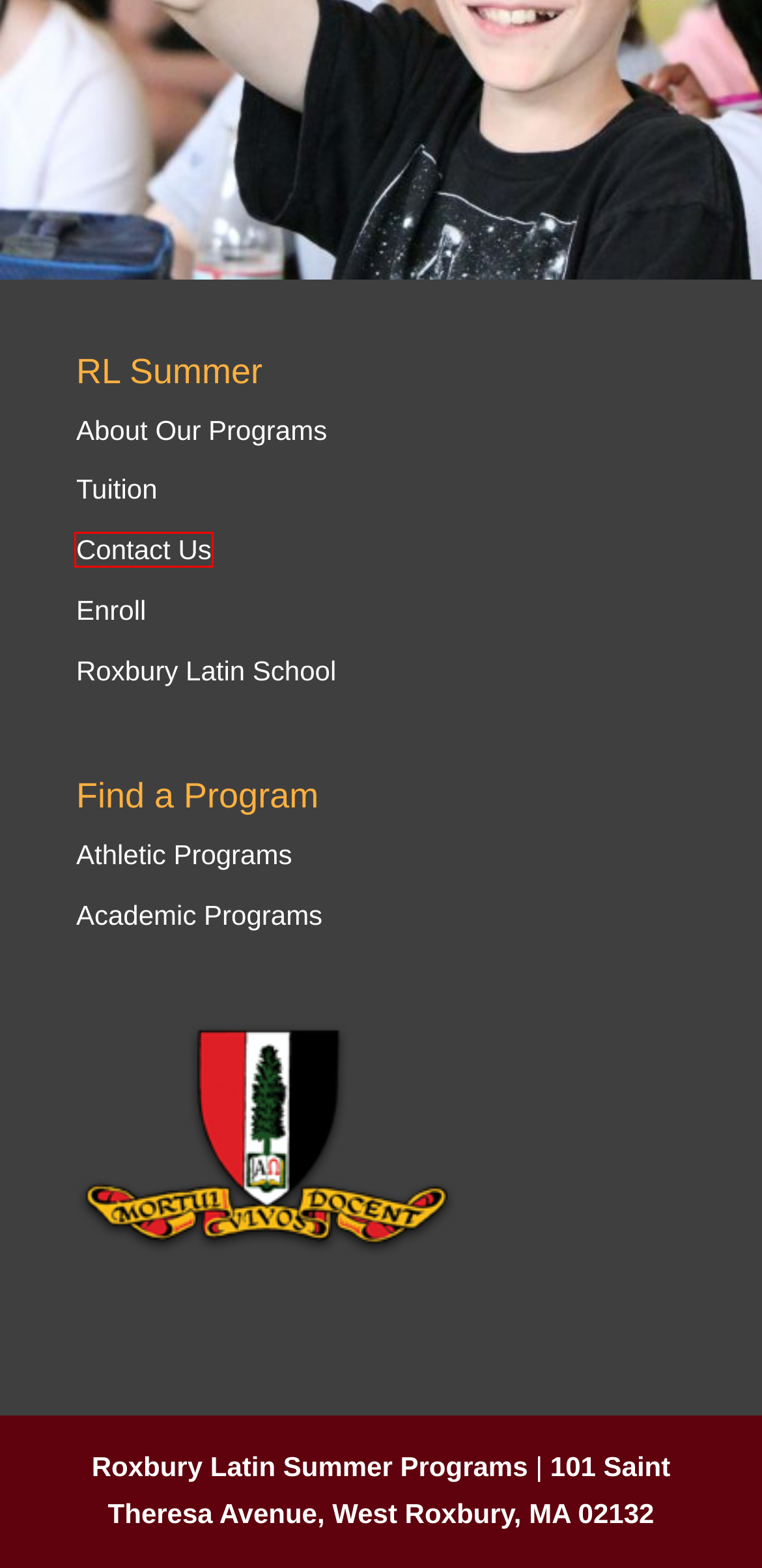Examine the screenshot of a webpage with a red bounding box around a UI element. Your task is to identify the webpage description that best corresponds to the new webpage after clicking the specified element. The given options are:
A. Athletic Programs - Roxbury Latin Summer Programs
B. CampInTouch
C. Details and Tuition - Roxbury Latin Summer Programs
D. Summer Schedule 2024 - Roxbury Latin Summer Programs
E. Contact - Roxbury Latin Summer Programs
F. Home - Roxbury Latin Summer Programs
G. Search Programs By Age - Roxbury Latin Summer Programs
H. About - Roxbury Latin Summer Programs

E